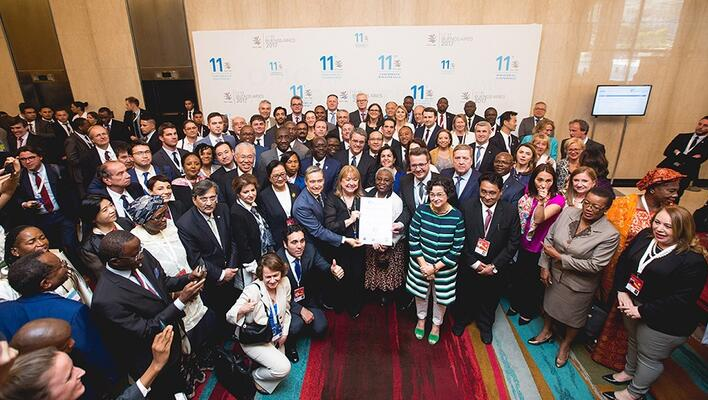What is the focus of the declaration?
Answer the question with a single word or phrase derived from the image.

empowering women in trade